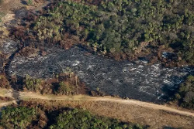Give a one-word or phrase response to the following question: What is the main environmental issue highlighted in the image?

Deforestation